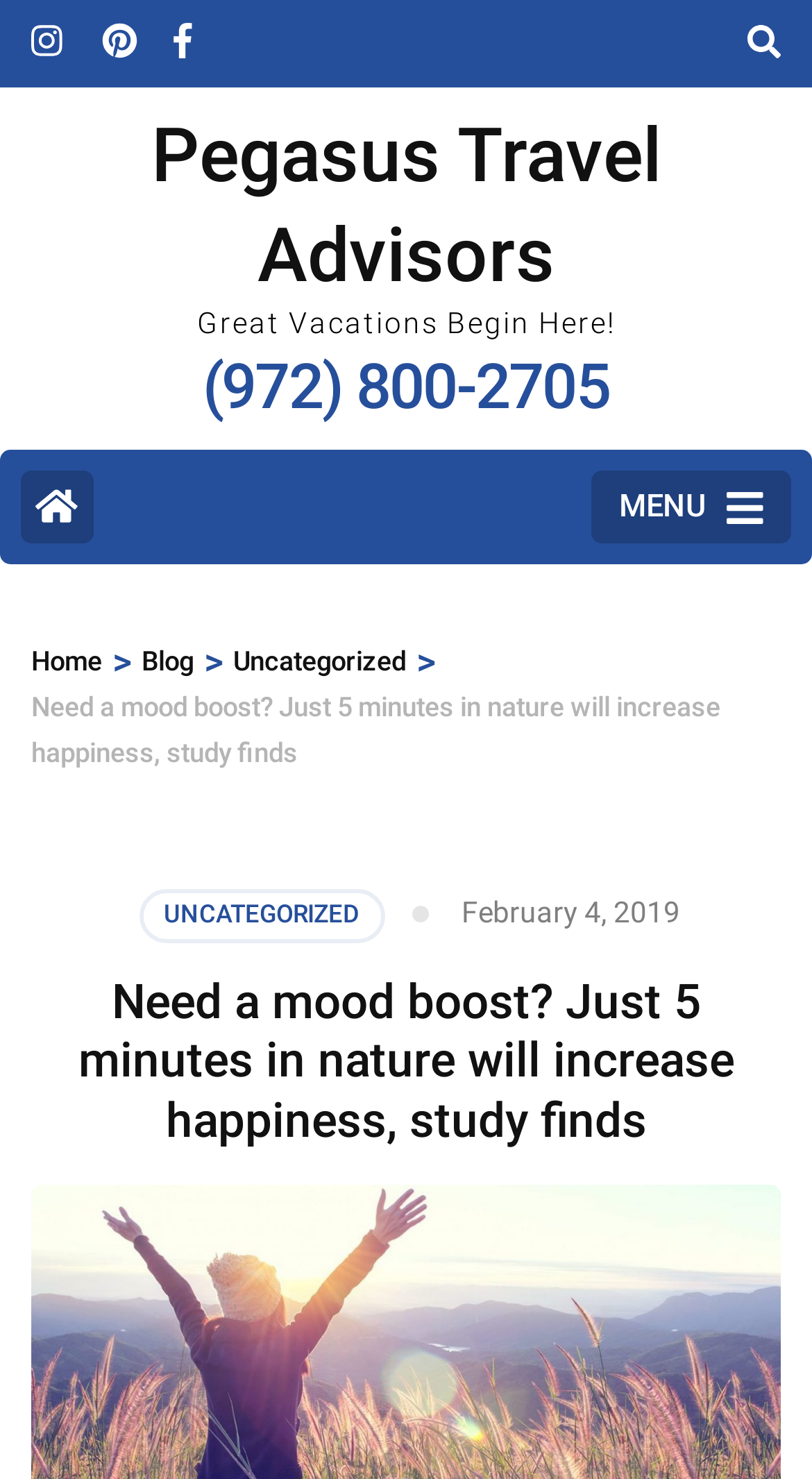Determine the bounding box for the UI element described here: "Uncategorized".

[0.287, 0.432, 0.5, 0.463]